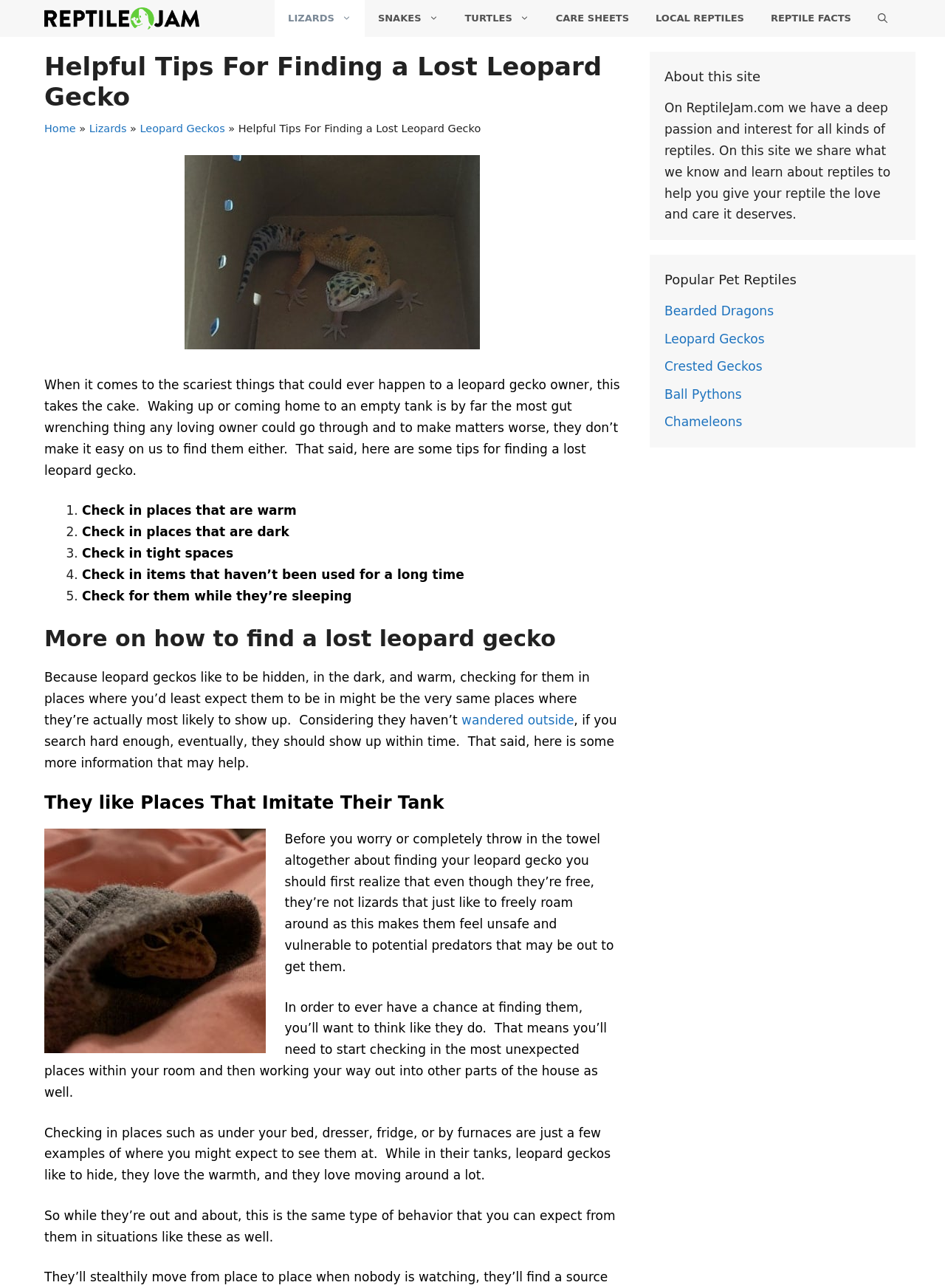Specify the bounding box coordinates of the area to click in order to execute this command: 'Check the 'About this site' section'. The coordinates should consist of four float numbers ranging from 0 to 1, and should be formatted as [left, top, right, bottom].

[0.703, 0.052, 0.953, 0.067]